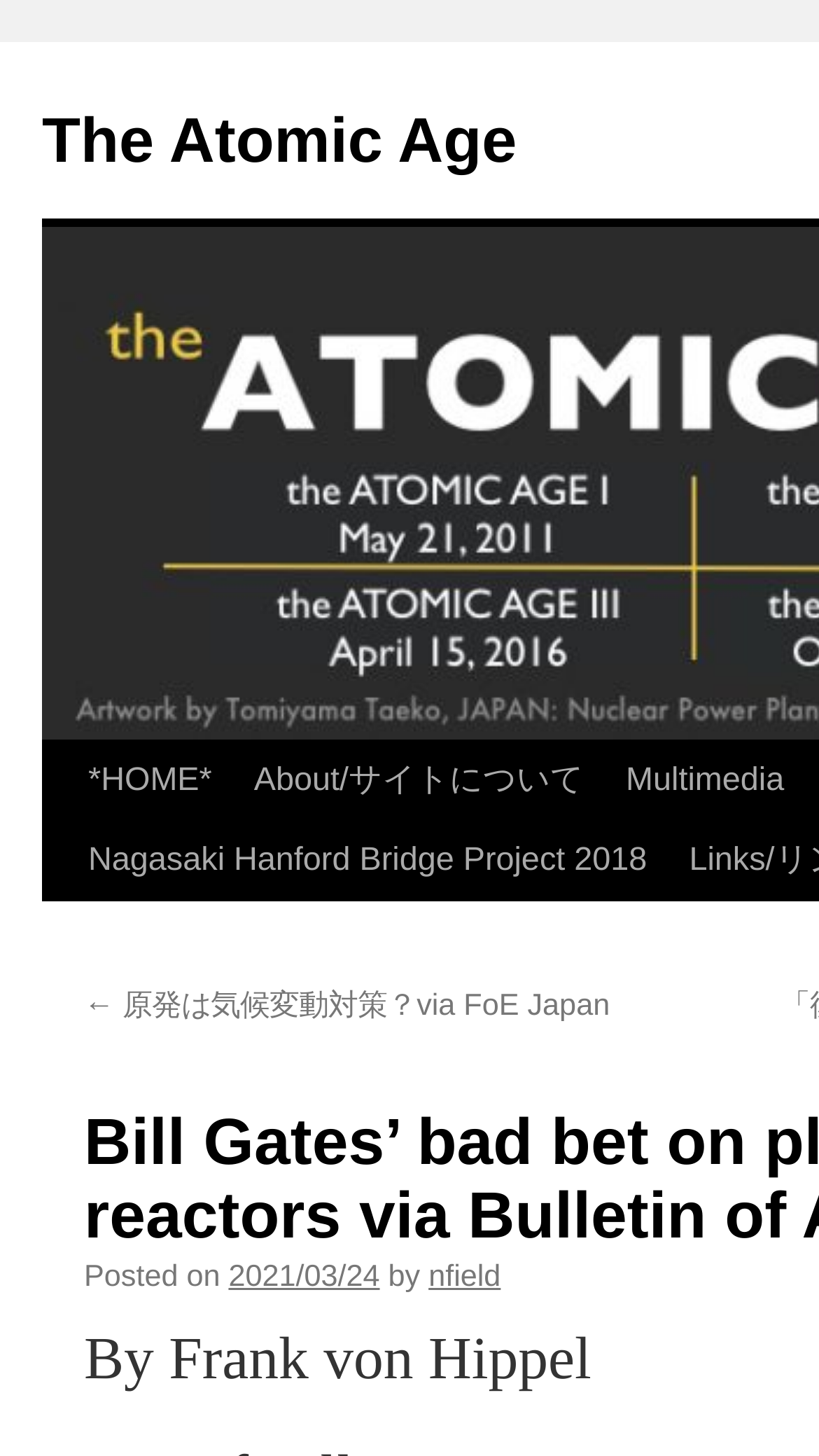Given the description of the UI element: "*HOME*", predict the bounding box coordinates in the form of [left, top, right, bottom], with each value being a float between 0 and 1.

[0.082, 0.509, 0.259, 0.564]